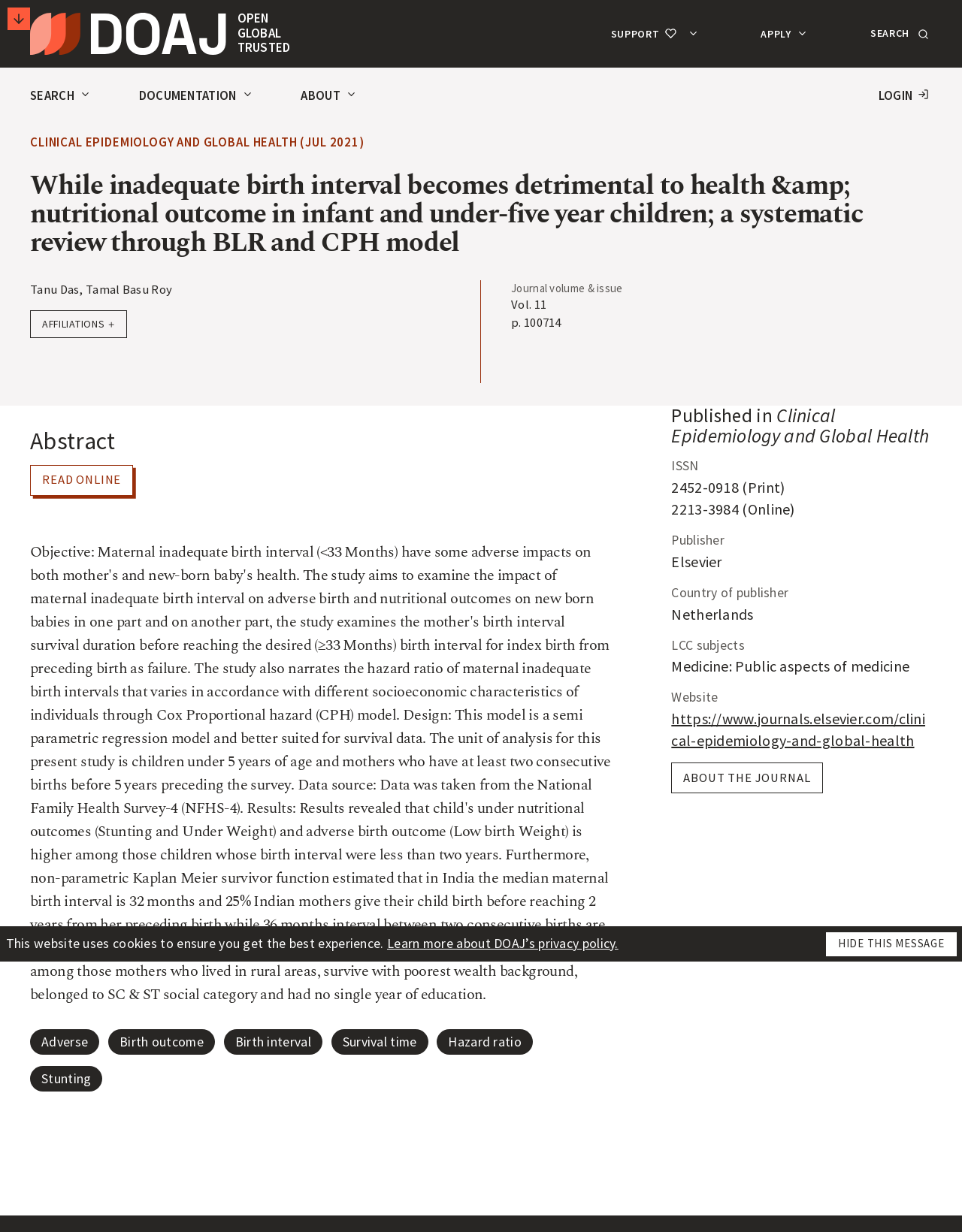Highlight the bounding box coordinates of the element you need to click to perform the following instruction: "Learn more about DOAJ’s privacy policy."

[0.402, 0.759, 0.643, 0.772]